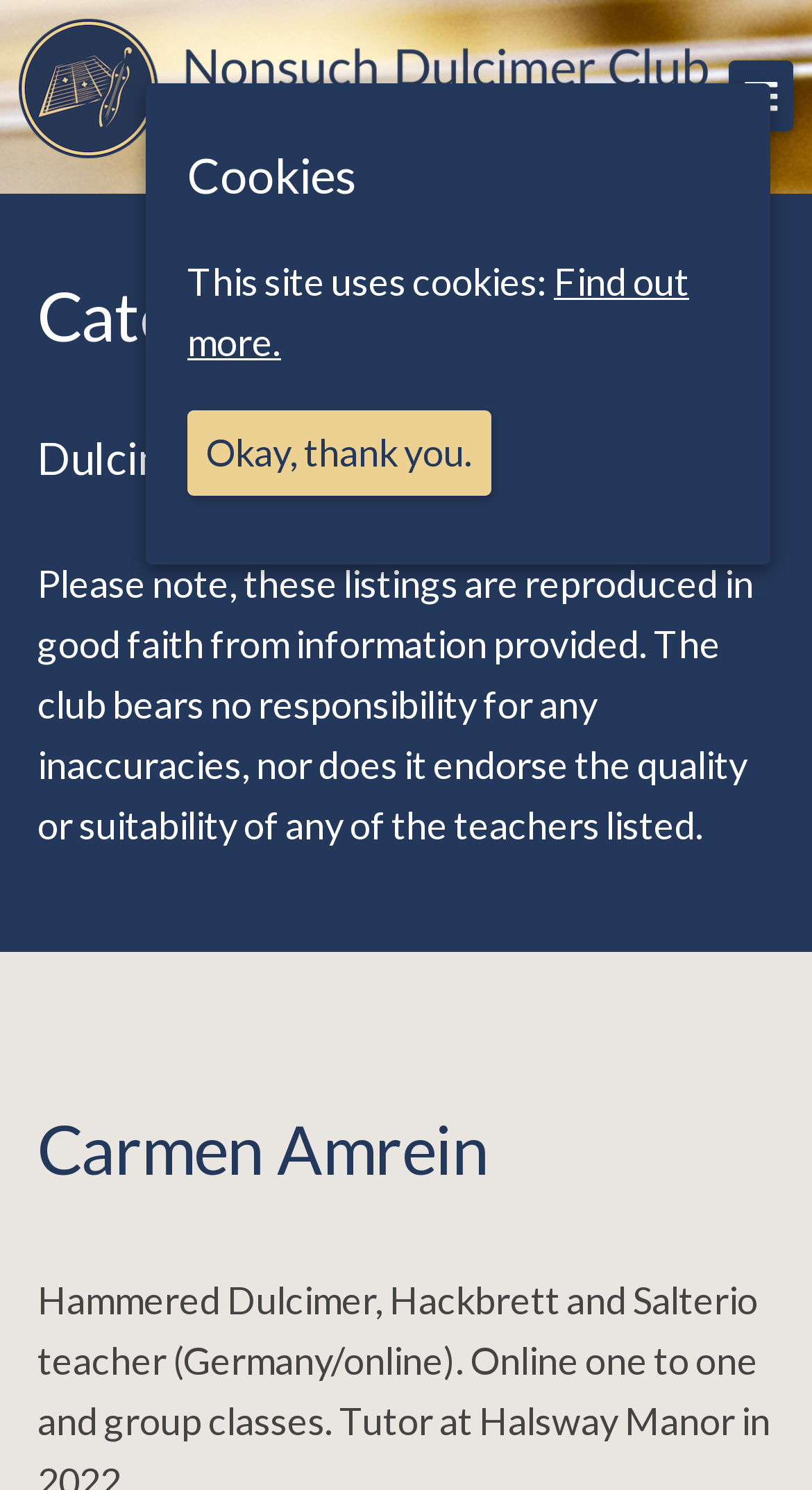Provide your answer to the question using just one word or phrase: What is the purpose of the listed teachers?

Dulcimer enthusiasts